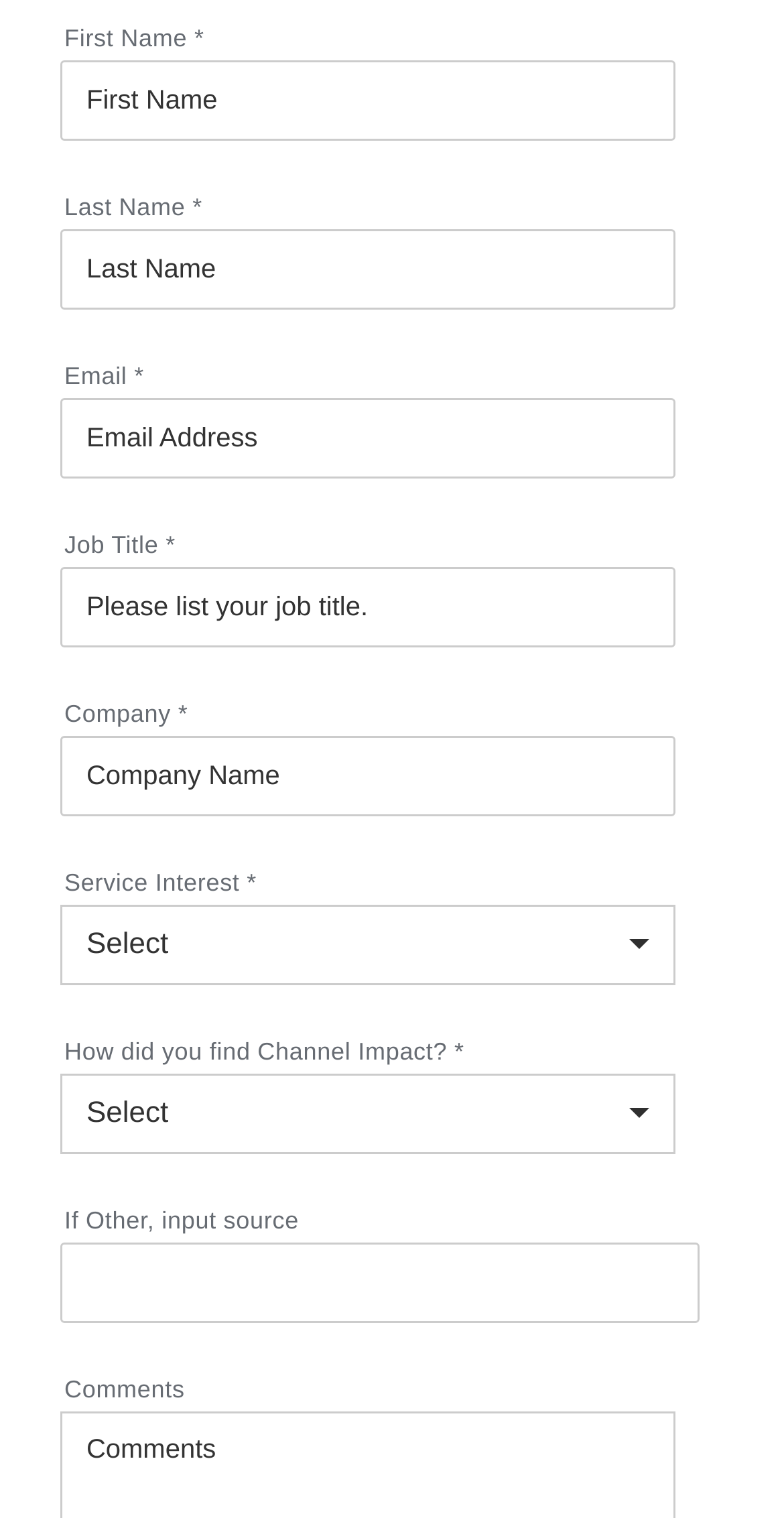Please find the bounding box coordinates of the element that you should click to achieve the following instruction: "type comments". The coordinates should be presented as four float numbers between 0 and 1: [left, top, right, bottom].

[0.082, 0.905, 0.236, 0.924]